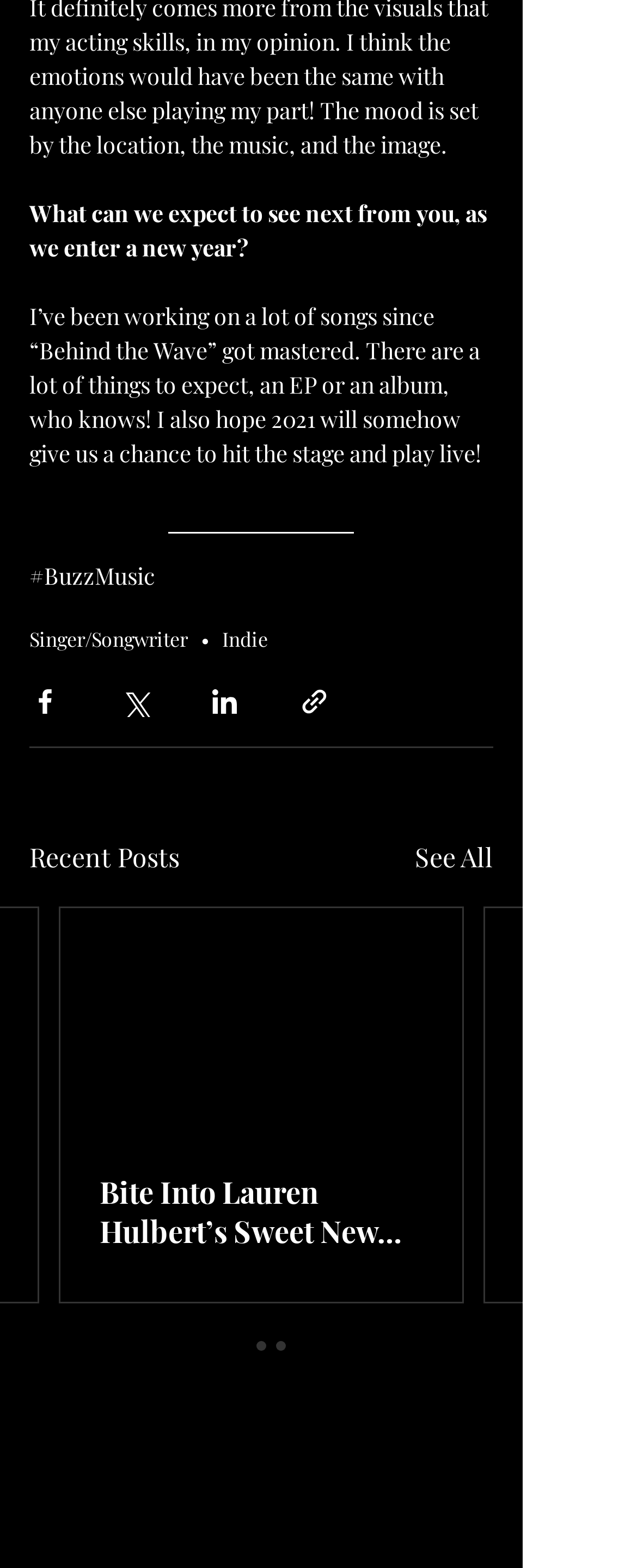Give the bounding box coordinates for the element described as: "See All".

[0.651, 0.534, 0.774, 0.559]